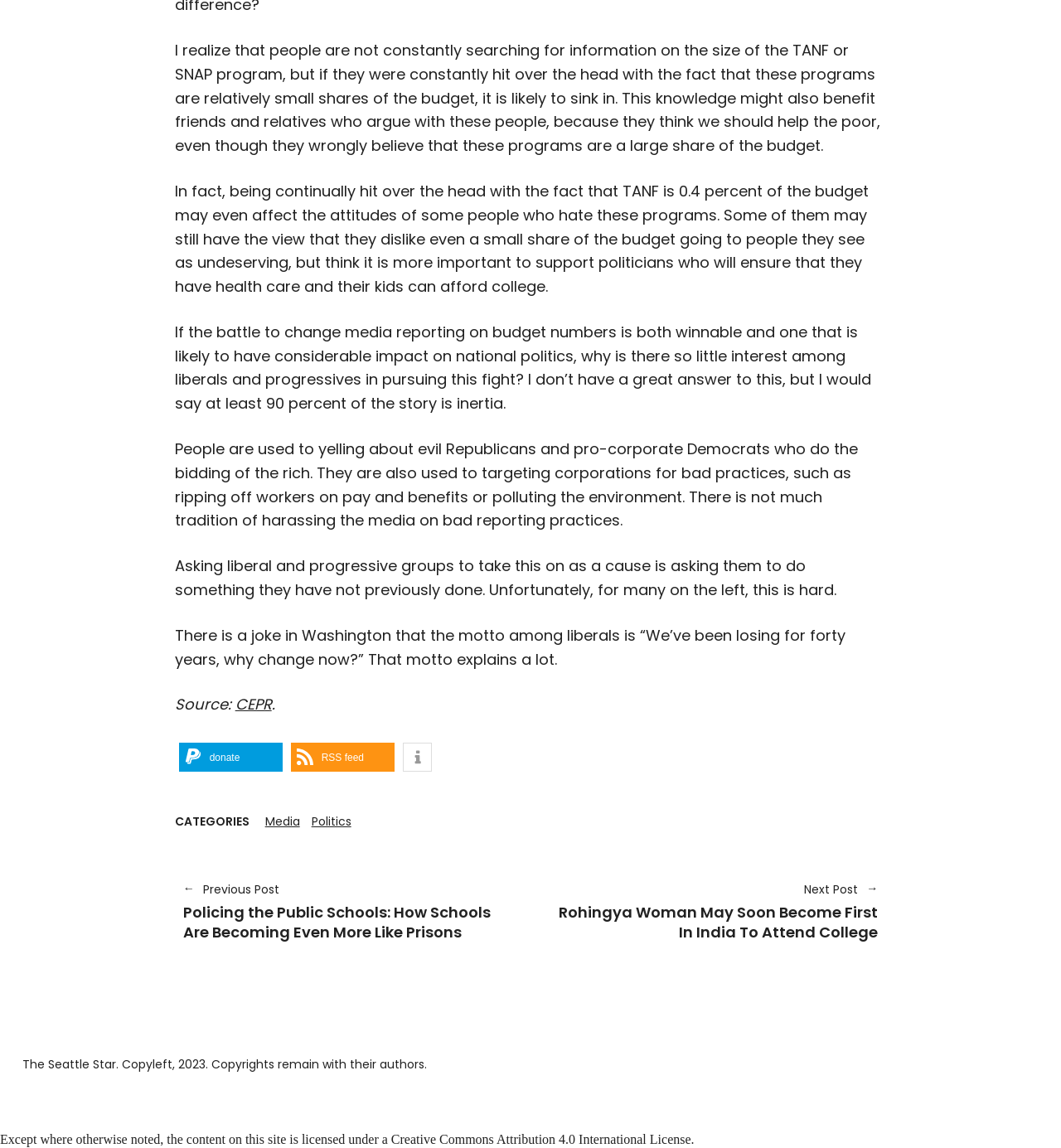Locate the bounding box of the user interface element based on this description: "Creative Commons Attribution 4.0 International".

[0.369, 0.986, 0.609, 0.998]